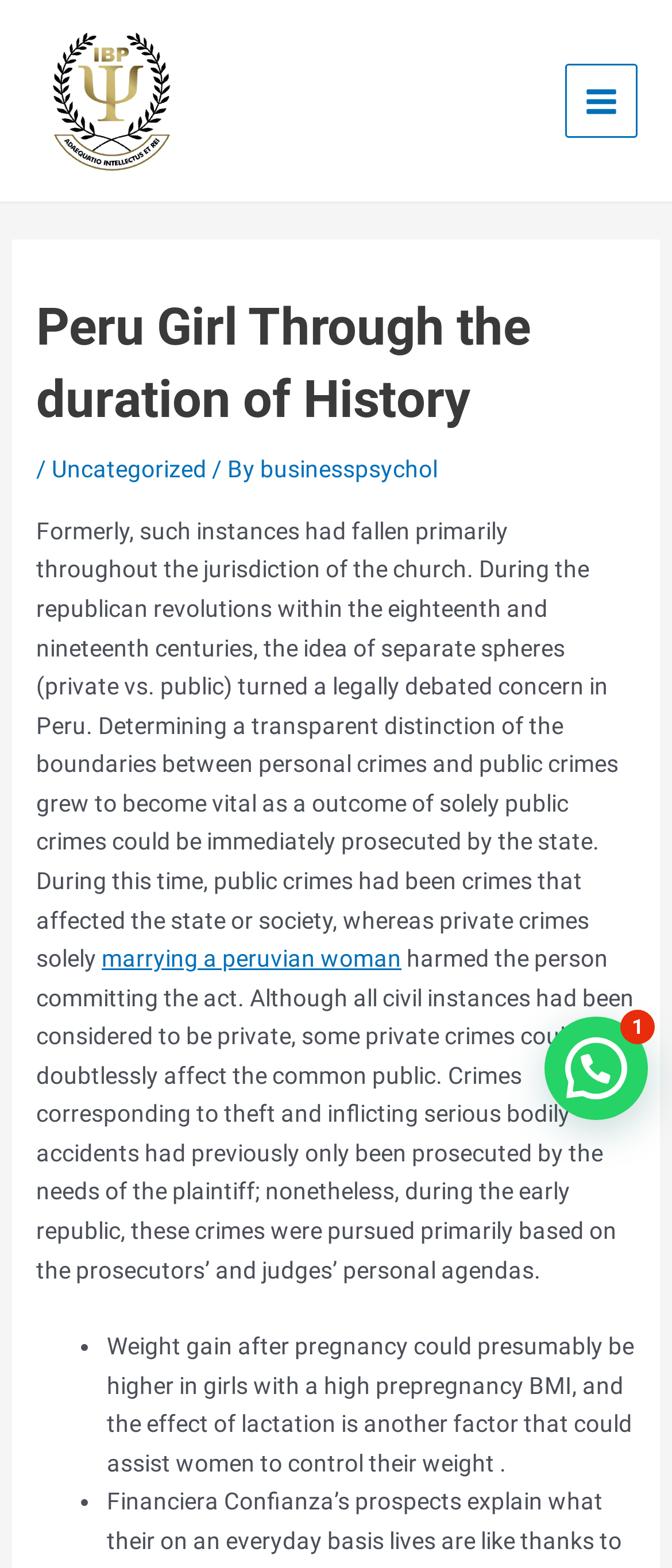Answer the question below using just one word or a short phrase: 
What is the author of the article?

businesspsychol